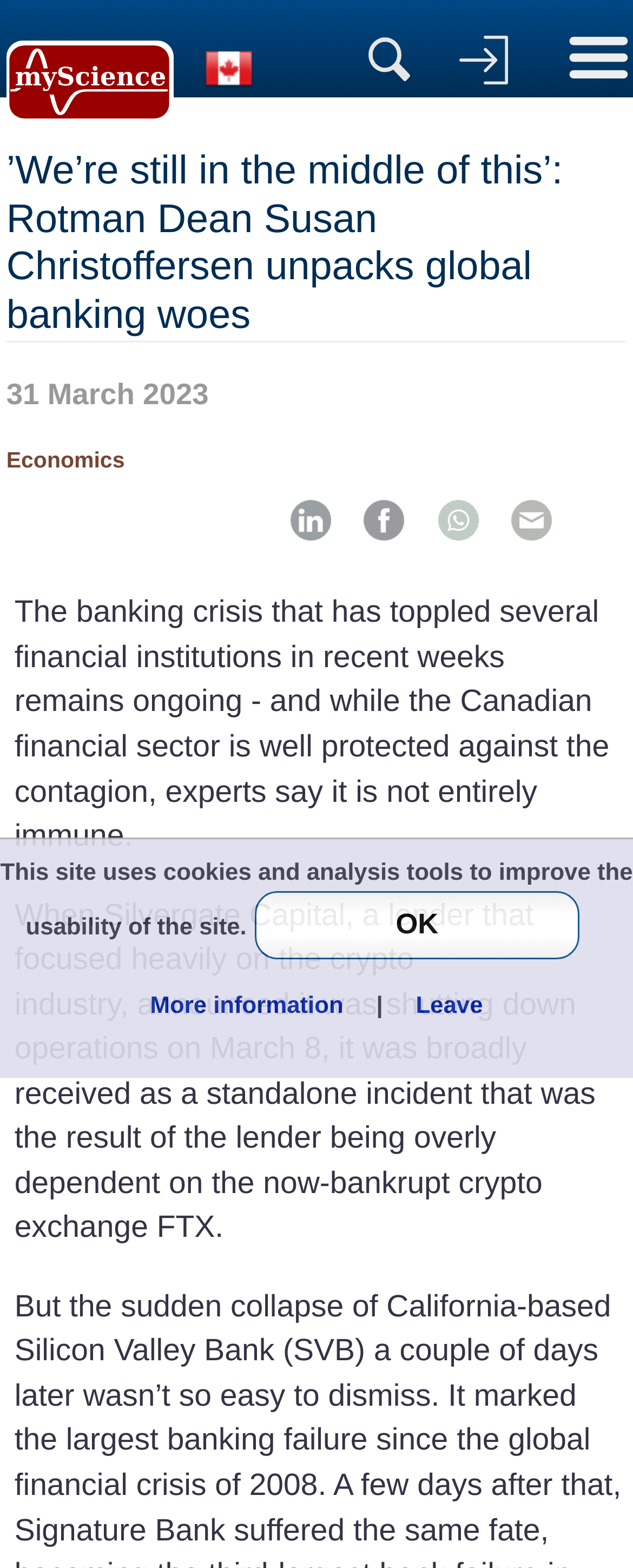Provide a brief response to the question using a single word or phrase: 
What is the date of the news article?

31 March 2023